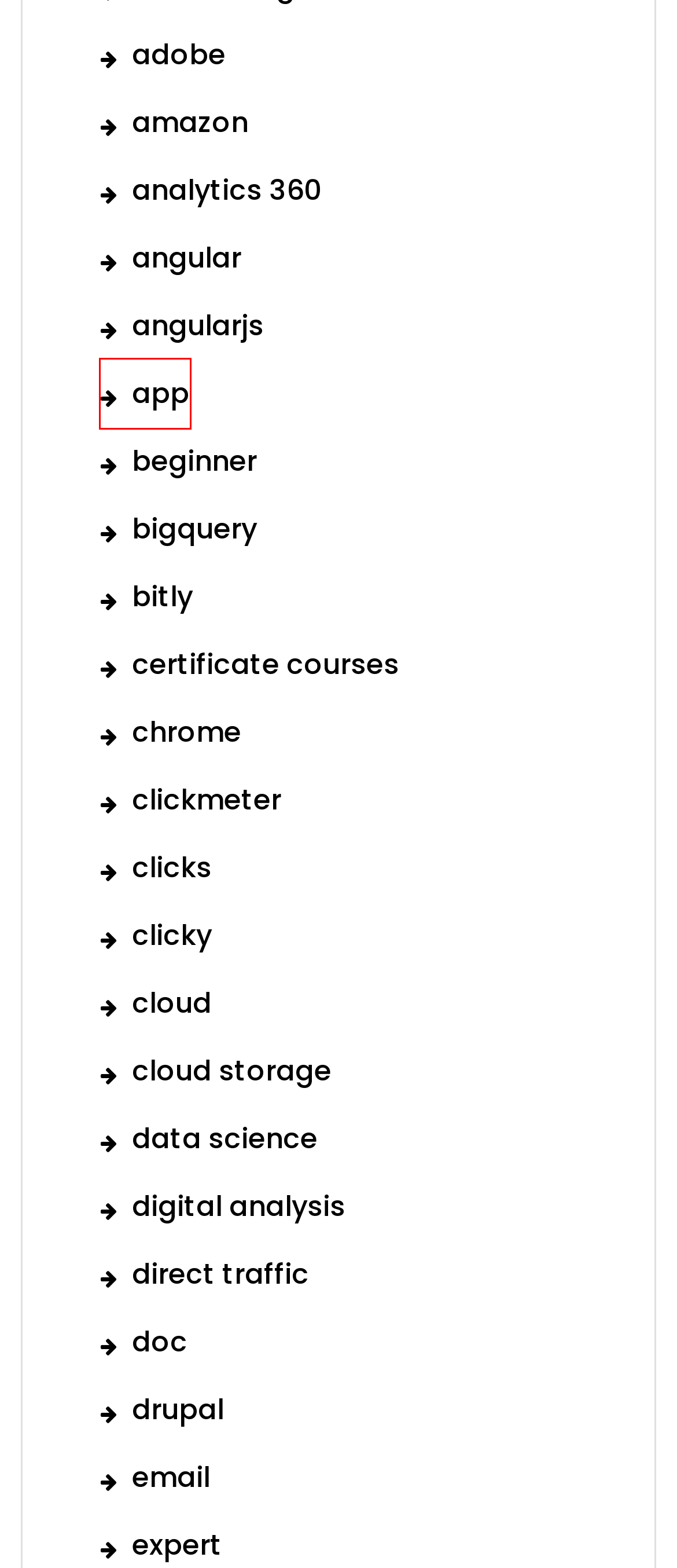Review the webpage screenshot and focus on the UI element within the red bounding box. Select the best-matching webpage description for the new webpage that follows after clicking the highlighted element. Here are the candidates:
A. clickmeter Archives - linkfilezz.com
B. clicks Archives - linkfilezz.com
C. cloud storage Archives - linkfilezz.com
D. app Archives - linkfilezz.com
E. angularjs Archives - linkfilezz.com
F. amazon Archives - linkfilezz.com
G. digital analysis Archives - linkfilezz.com
H. data science Archives - linkfilezz.com

D